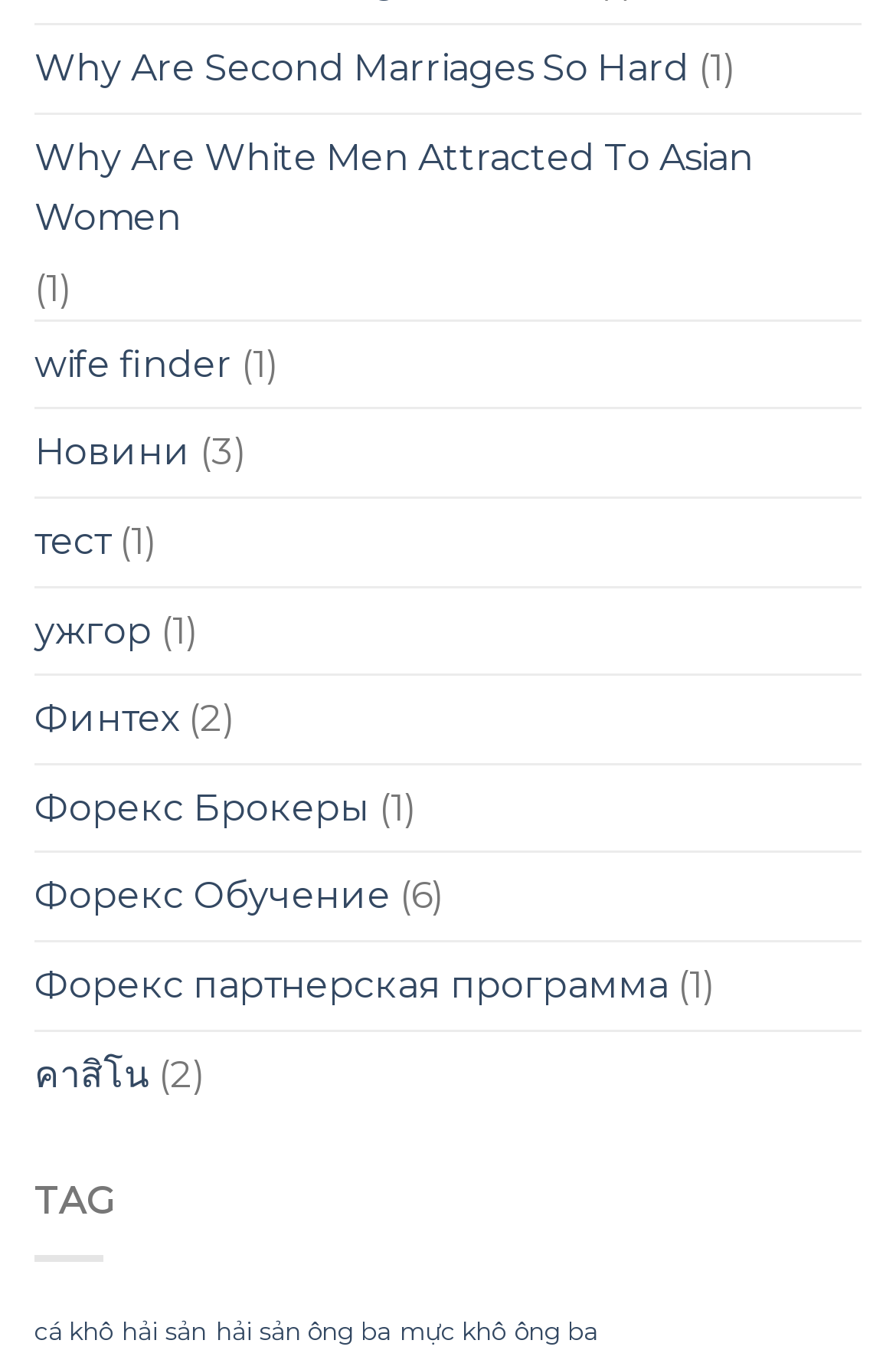Please determine the bounding box coordinates of the area that needs to be clicked to complete this task: 'Explore 'Форекс Брокеры''. The coordinates must be four float numbers between 0 and 1, formatted as [left, top, right, bottom].

[0.038, 0.567, 0.413, 0.631]